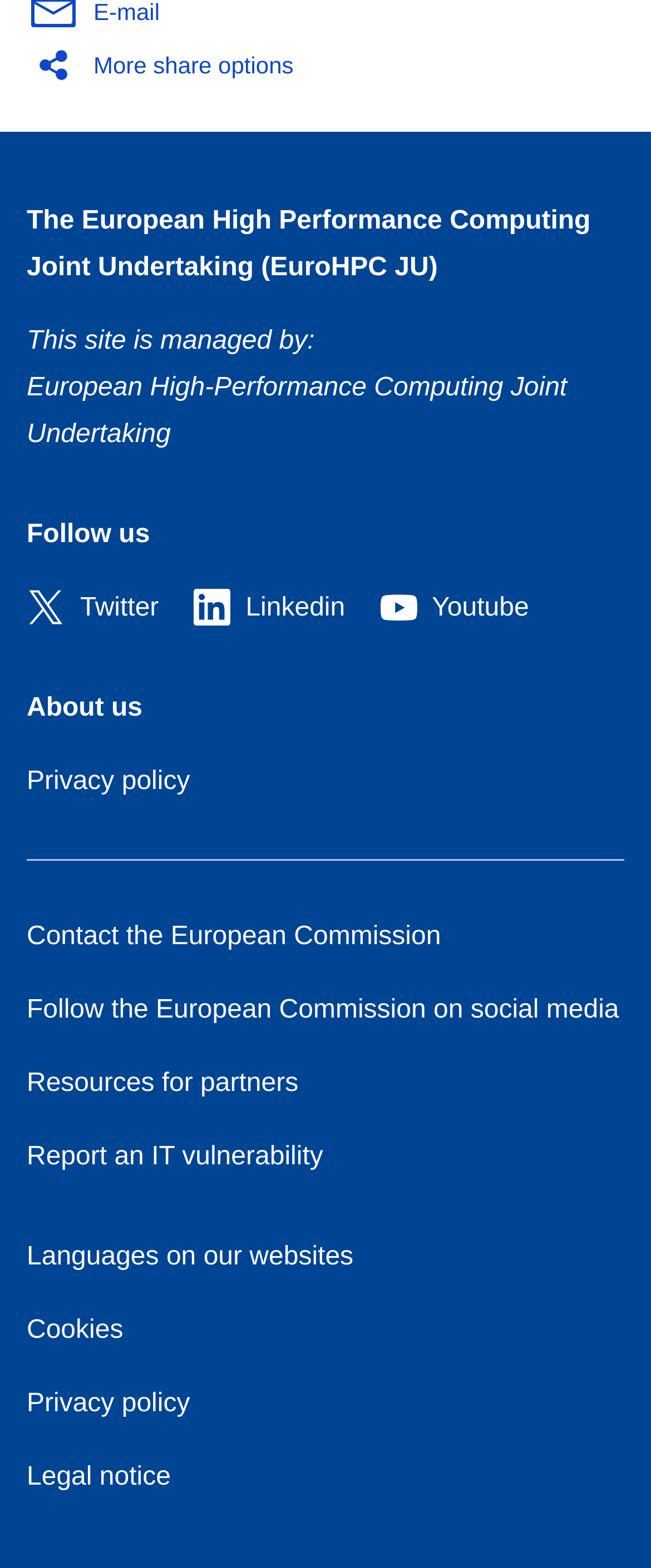Find the bounding box coordinates of the element I should click to carry out the following instruction: "Click on More share options".

[0.041, 0.025, 0.482, 0.059]